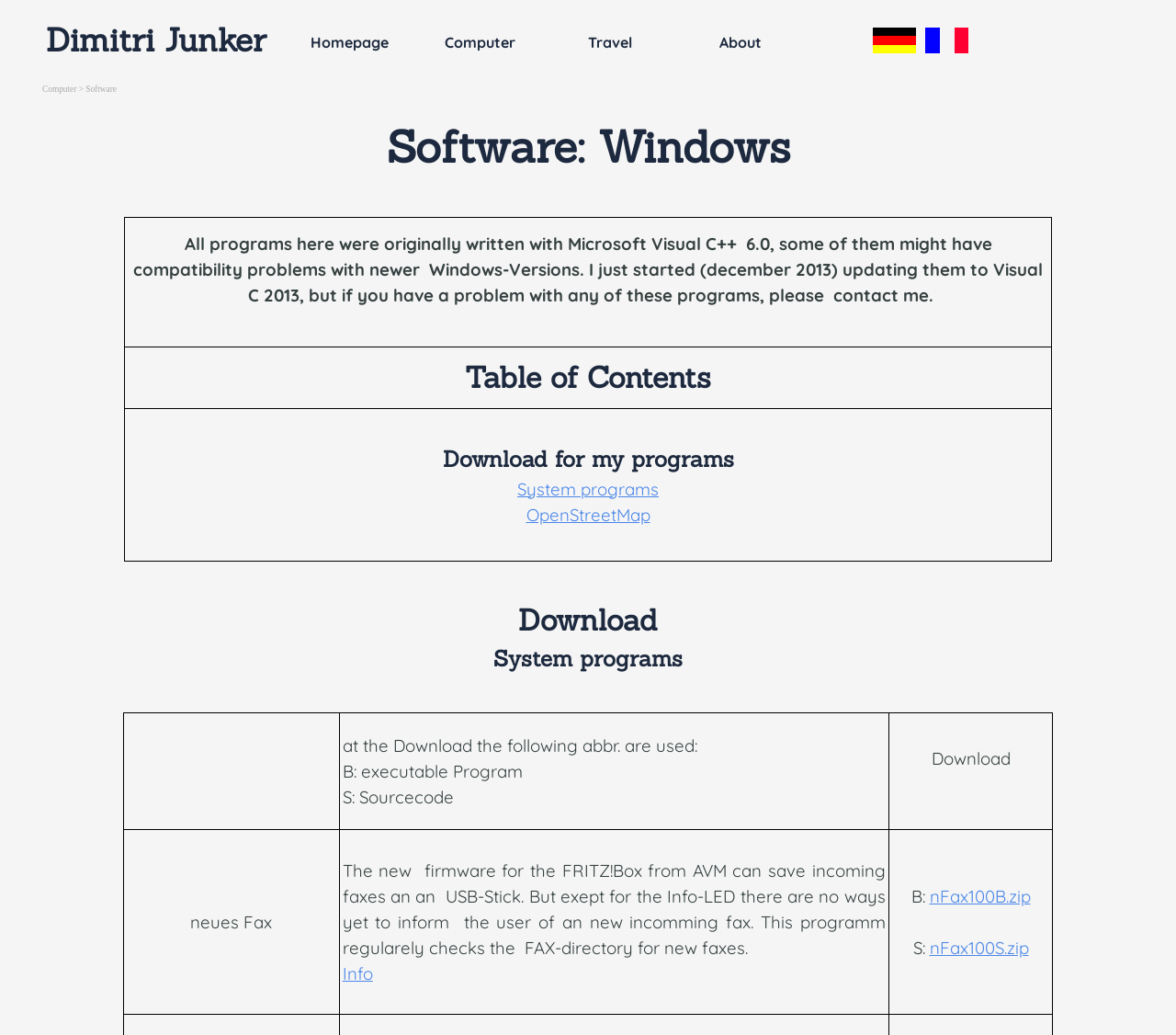Respond to the question below with a single word or phrase:
What is the programming language used to develop the software?

C++